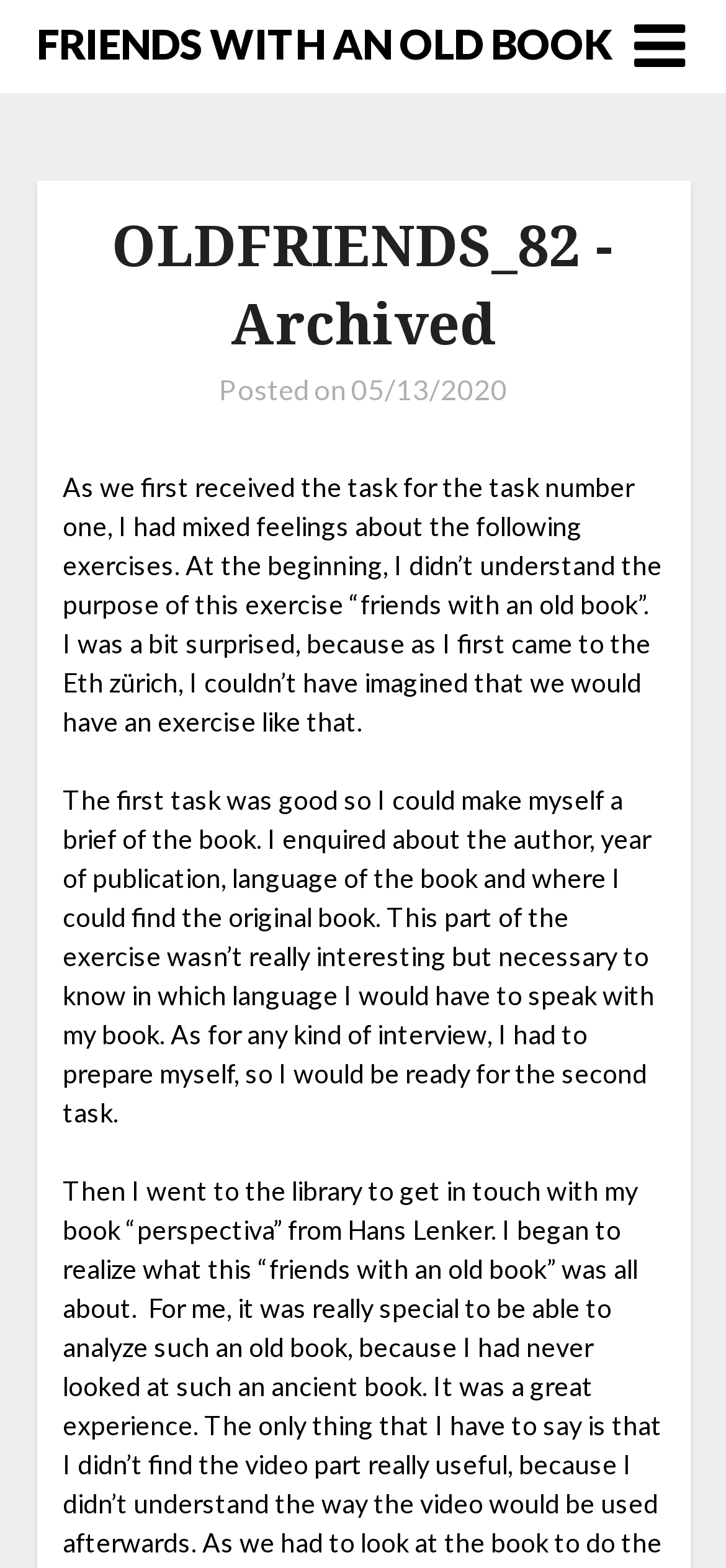What is the author of the book?
Based on the image, answer the question with as much detail as possible.

I searched the entire webpage but couldn't find any information about the author of the book. The text only mentions the book and the exercise 'friends with an old book' but doesn't provide the author's name.